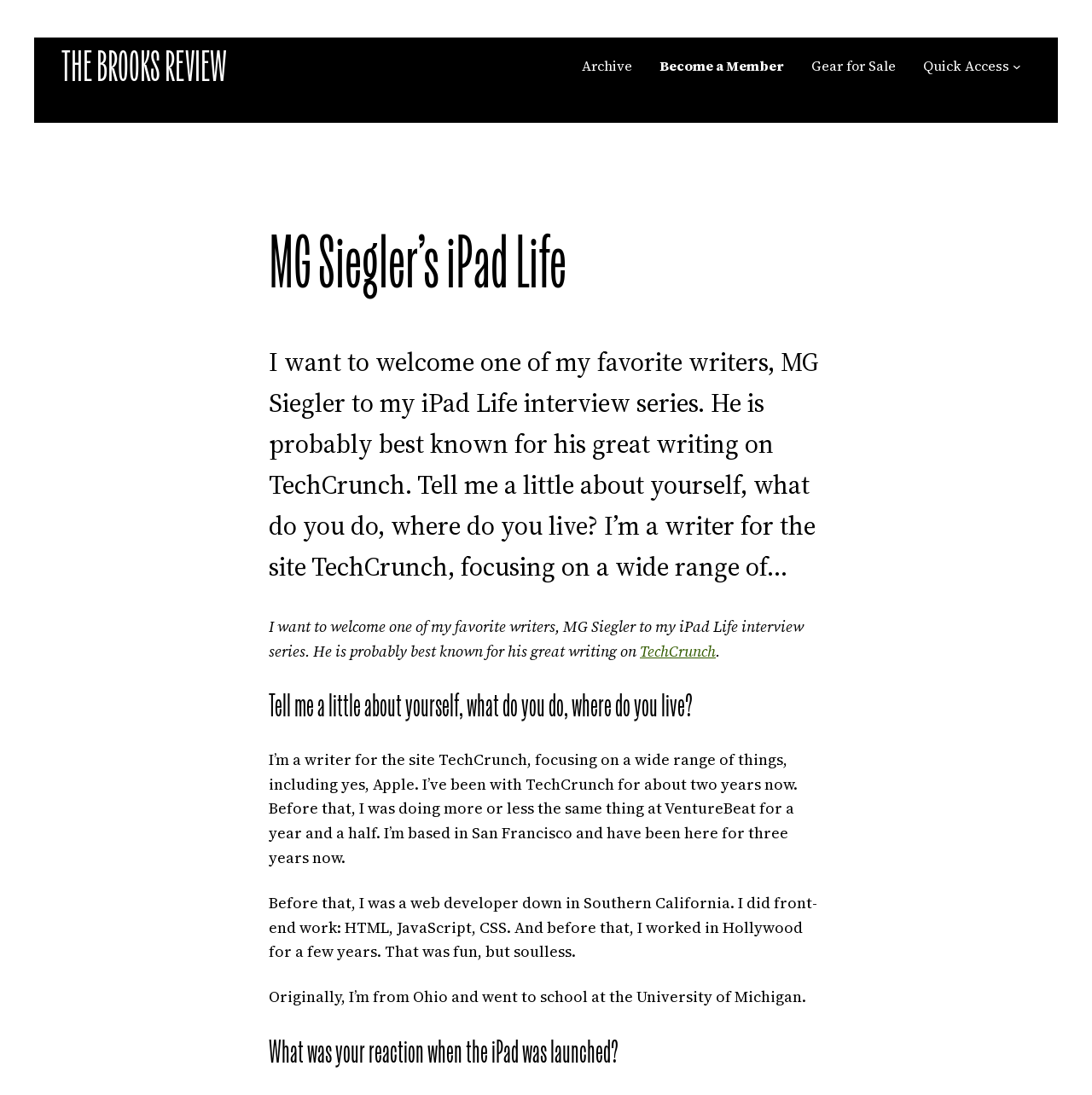What is MG Siegler's occupation?
Please describe in detail the information shown in the image to answer the question.

Based on the webpage content, MG Siegler is a writer for TechCrunch, focusing on a wide range of things, including Apple.